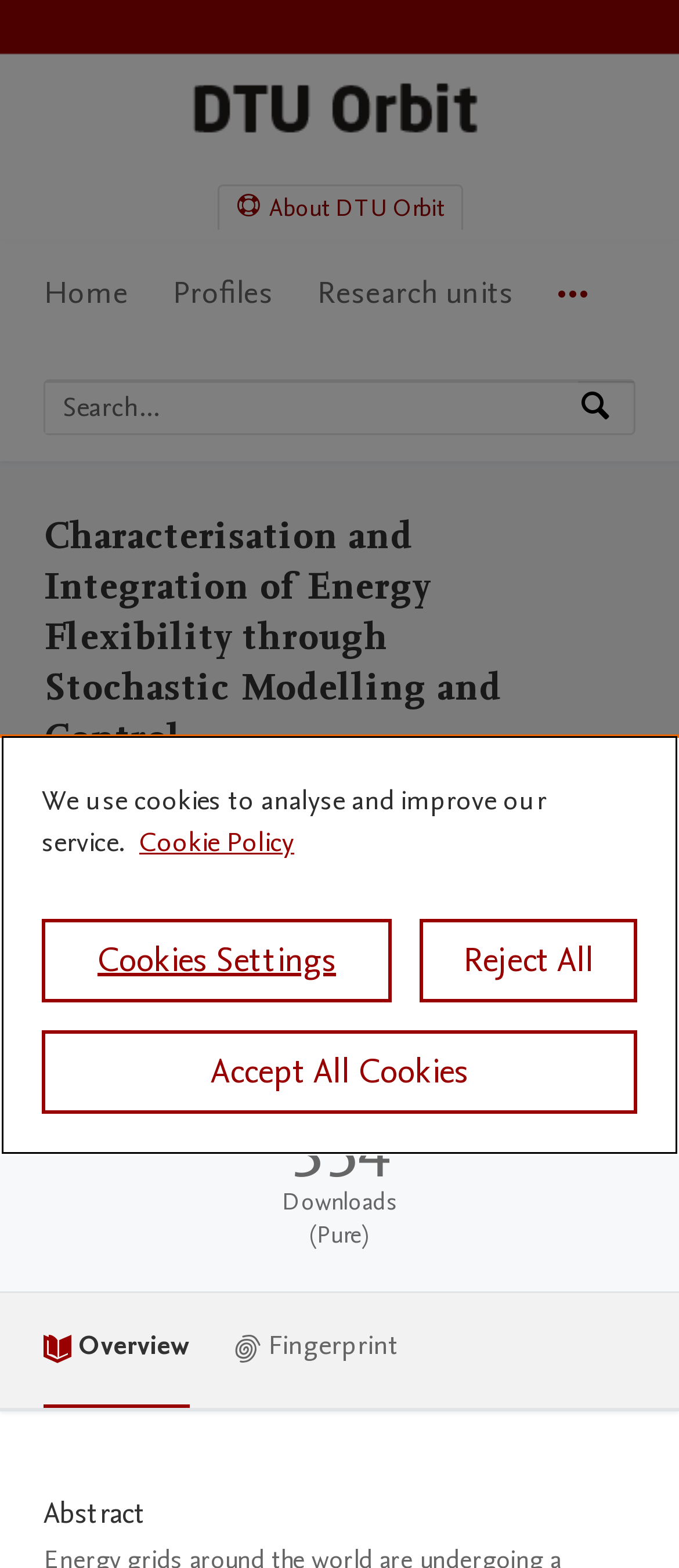Identify the coordinates of the bounding box for the element that must be clicked to accomplish the instruction: "Explore the opinion section".

None